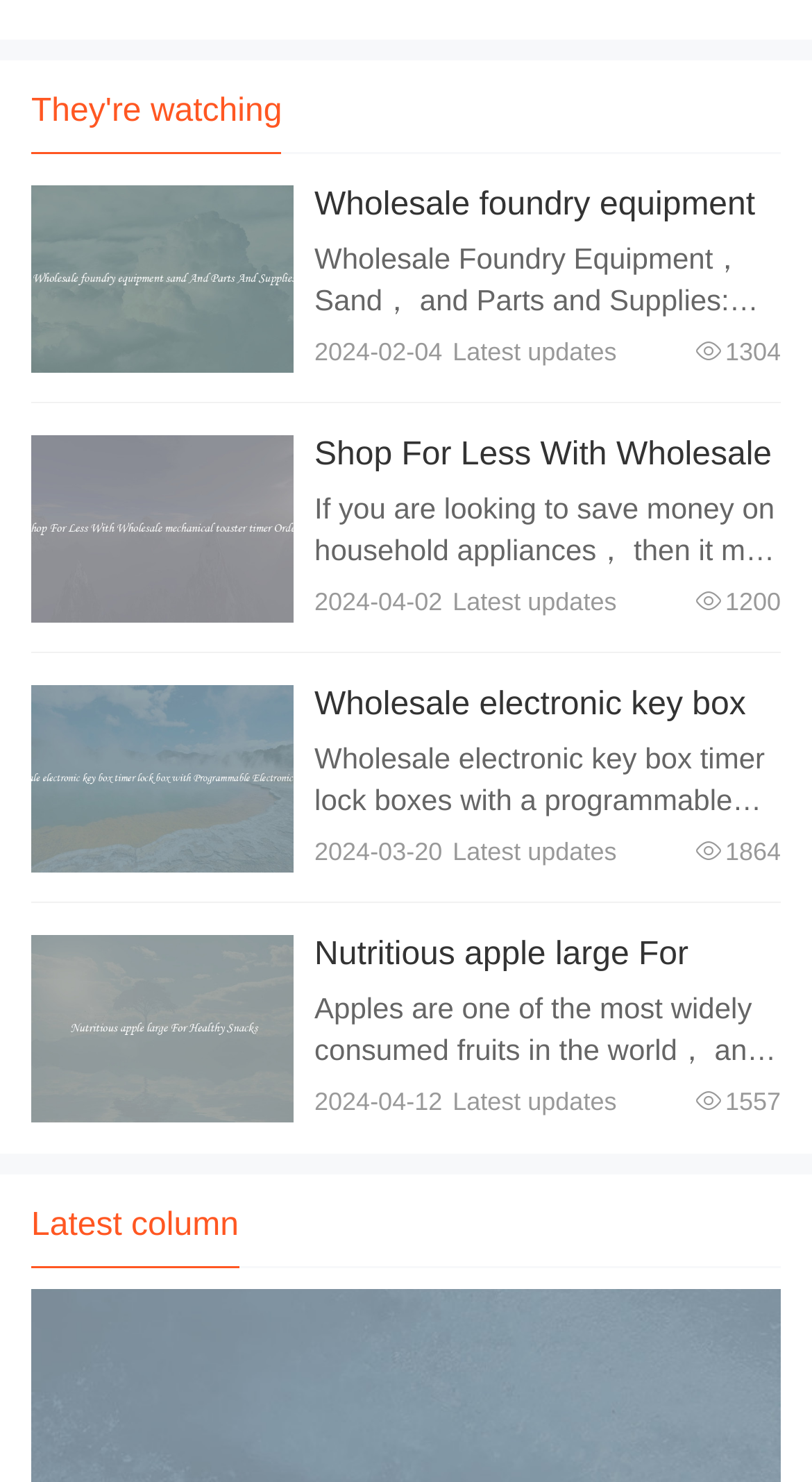Please give a one-word or short phrase response to the following question: 
What is the topic of the first article?

Foundry equipment